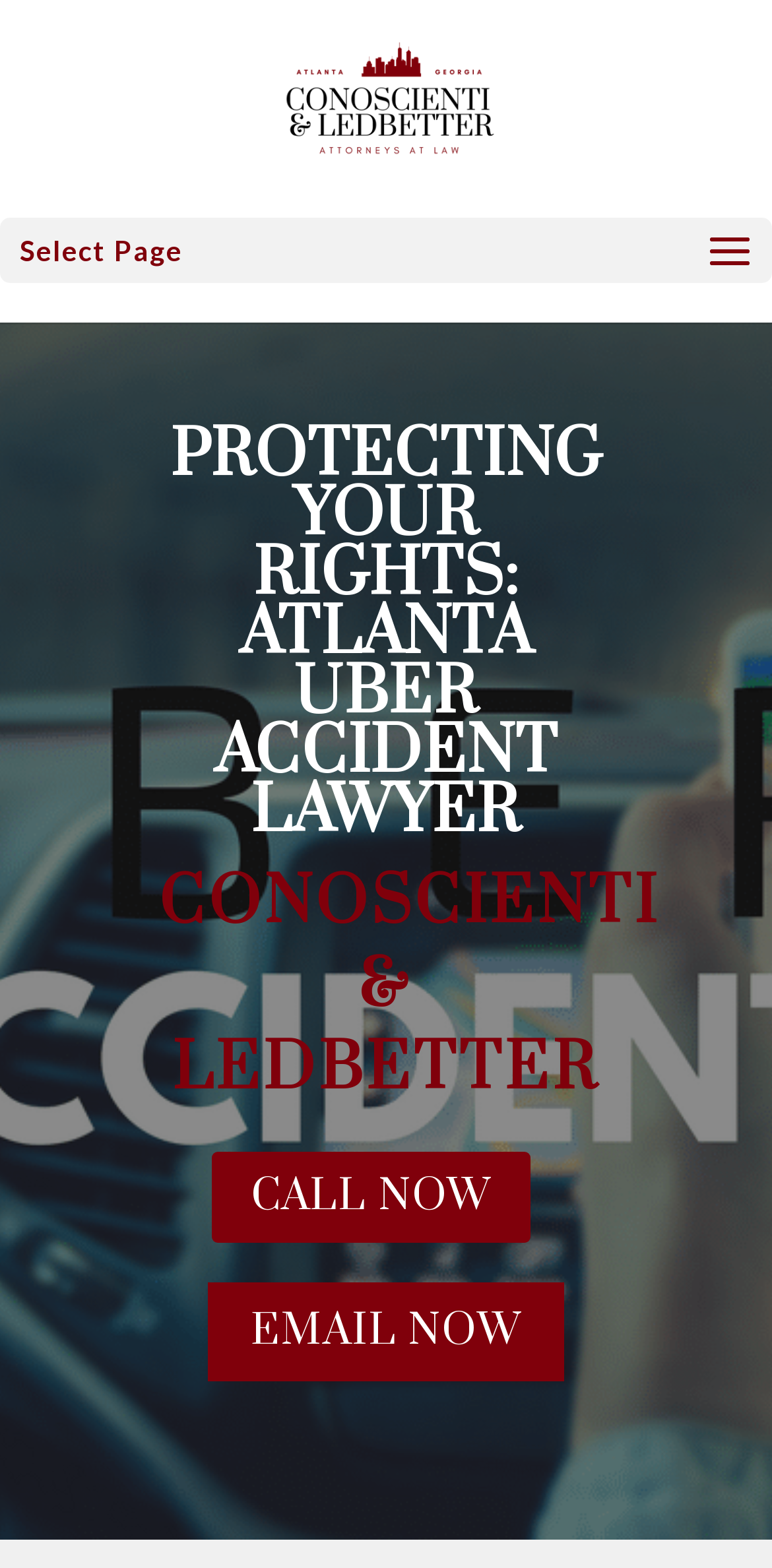Extract the heading text from the webpage.

PROTECTING YOUR RIGHTS: ATLANTA UBER ACCIDENT LAWYER